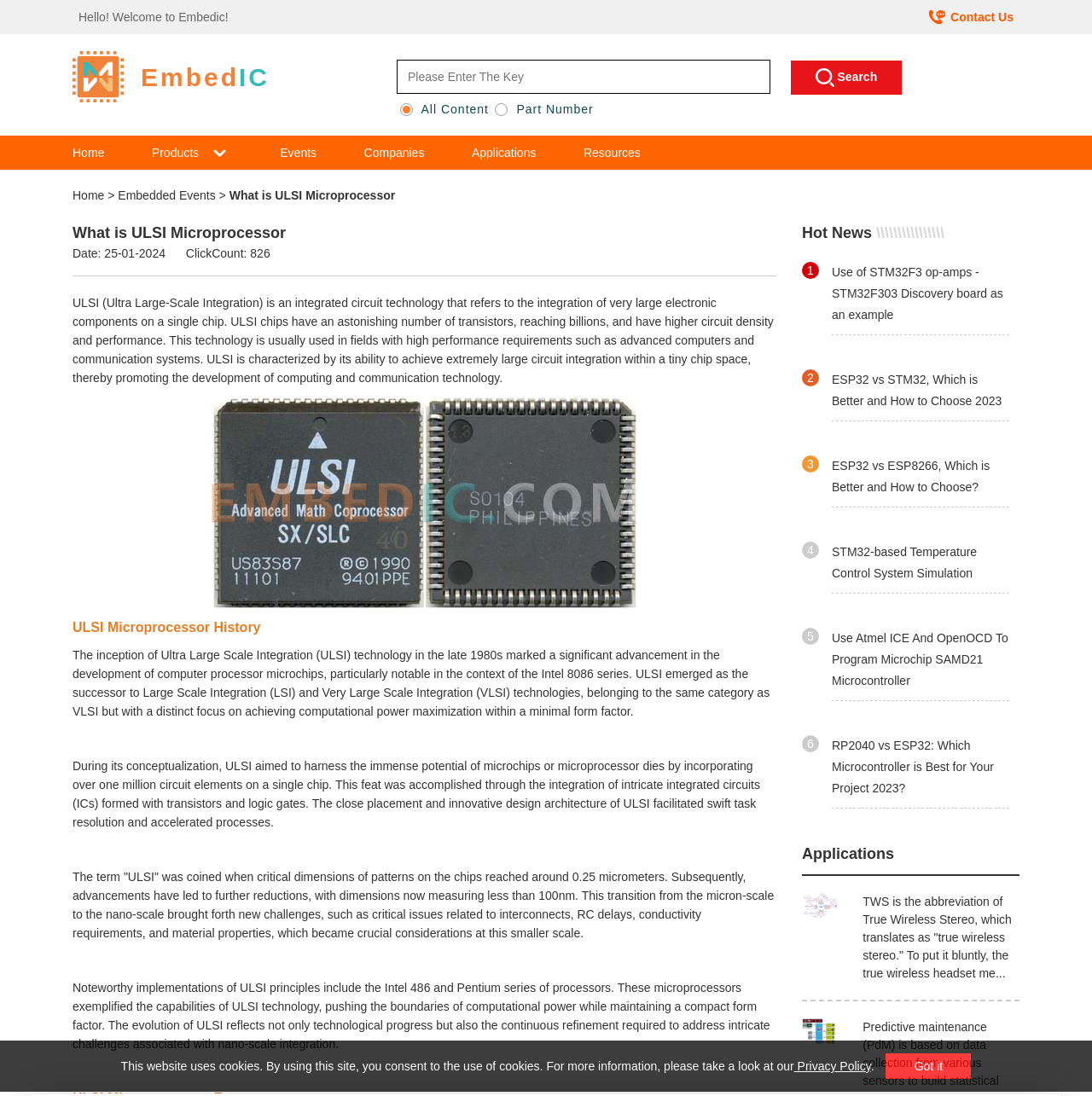Please determine the bounding box coordinates for the element that should be clicked to follow these instructions: "View the profile of Felk".

None